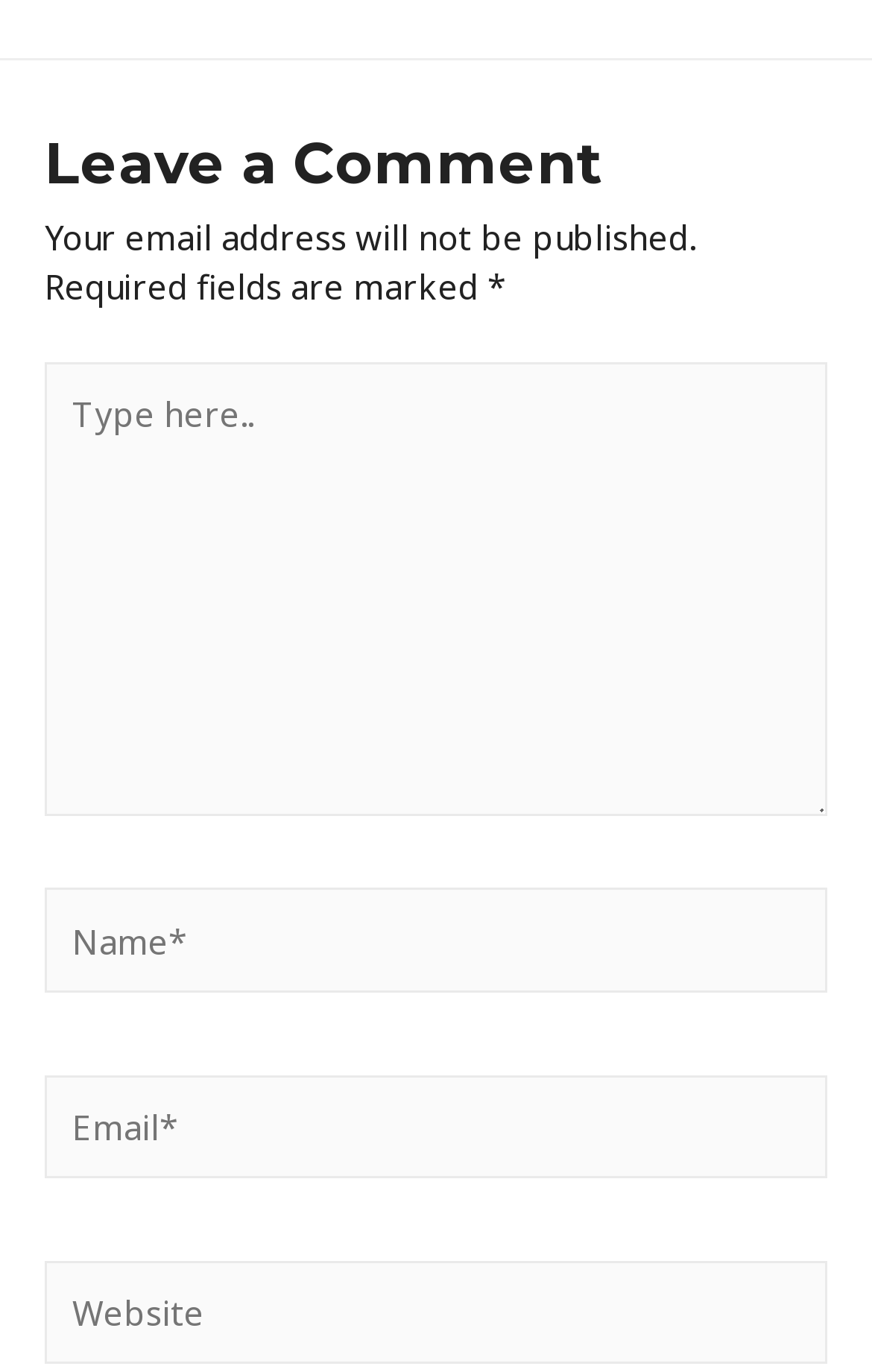What is the label of the first text box?
Please give a detailed and thorough answer to the question, covering all relevant points.

The first text box has a label 'Type here..' and is likely where users can input their comment. The label is indicated by the StaticText element with the text 'Type here..'.